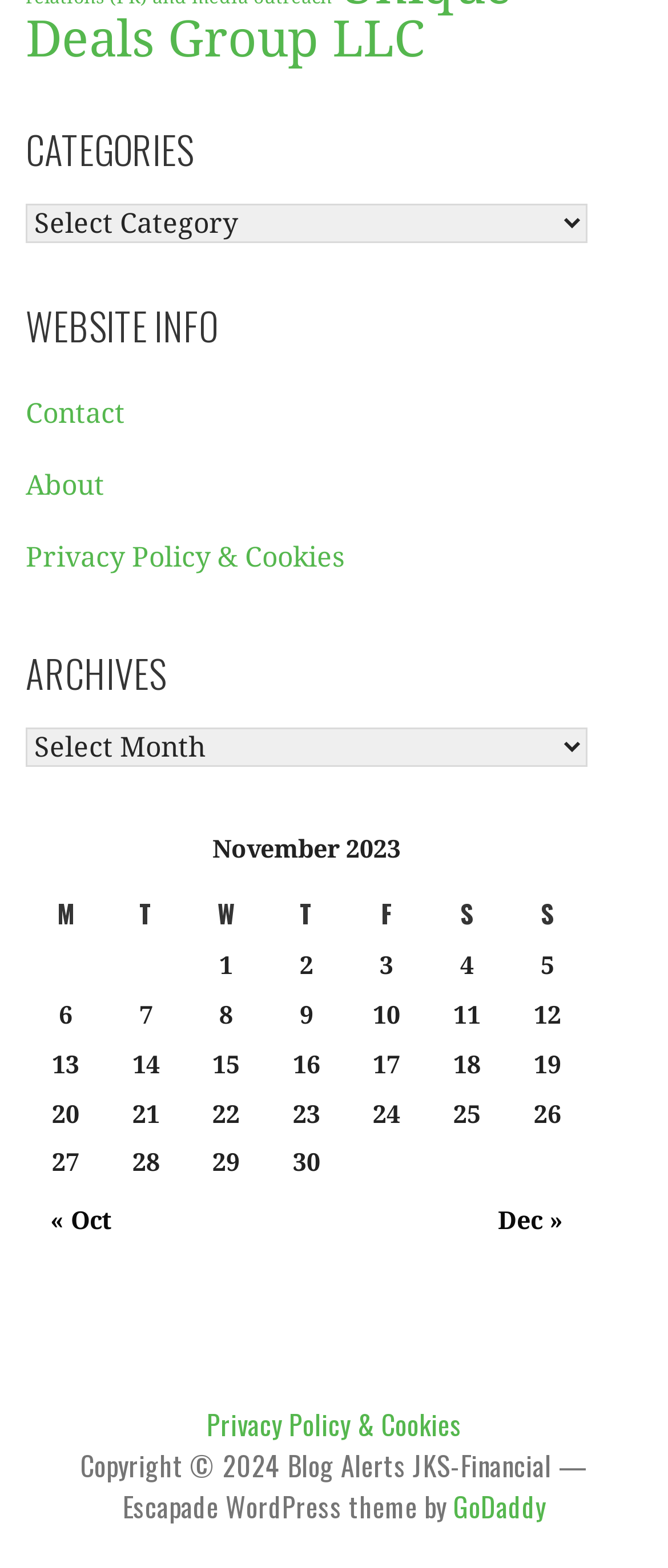Find the bounding box coordinates of the area that needs to be clicked in order to achieve the following instruction: "Select a category". The coordinates should be specified as four float numbers between 0 and 1, i.e., [left, top, right, bottom].

[0.038, 0.129, 0.879, 0.155]